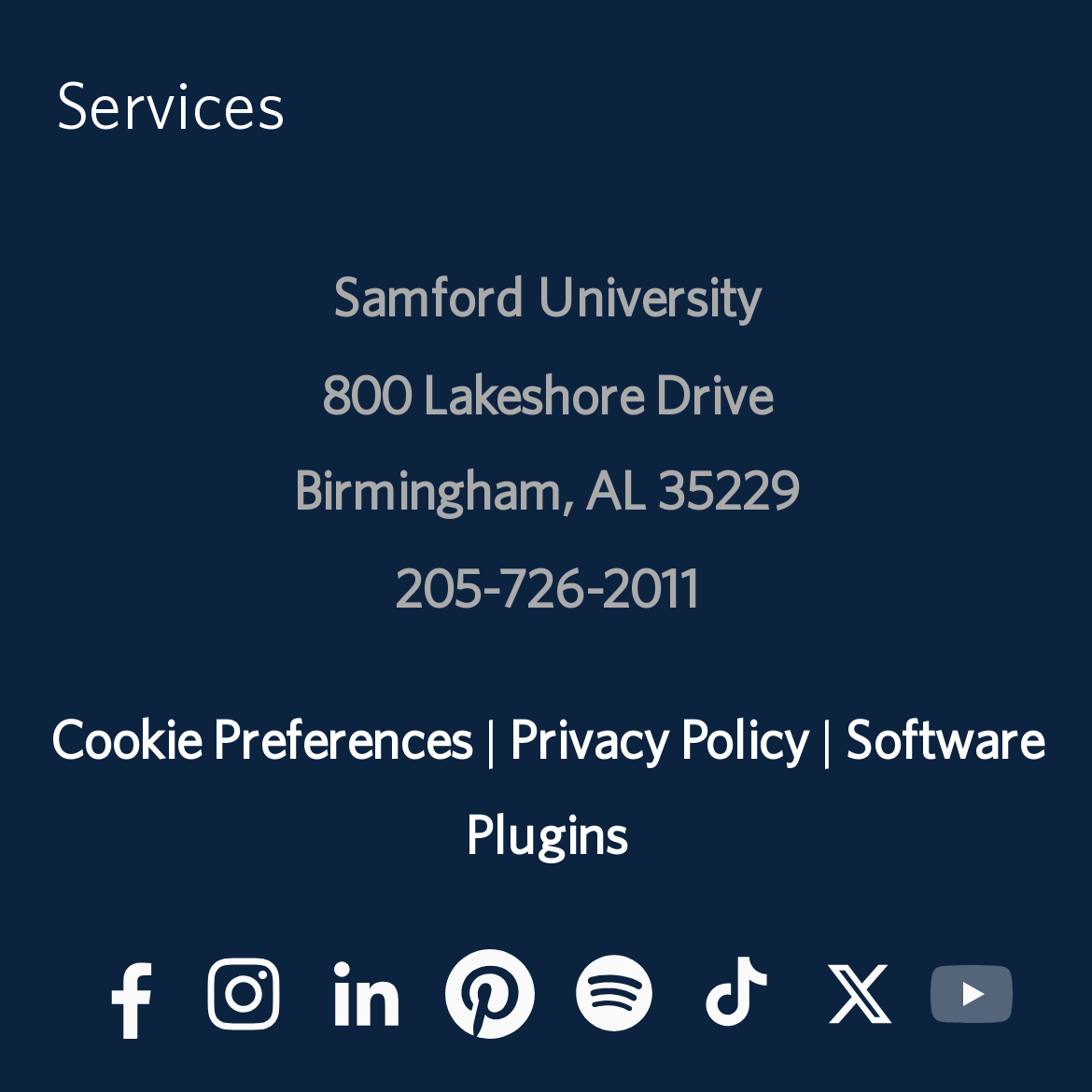Using a single word or phrase, answer the following question: 
How many social media platforms are listed?

7